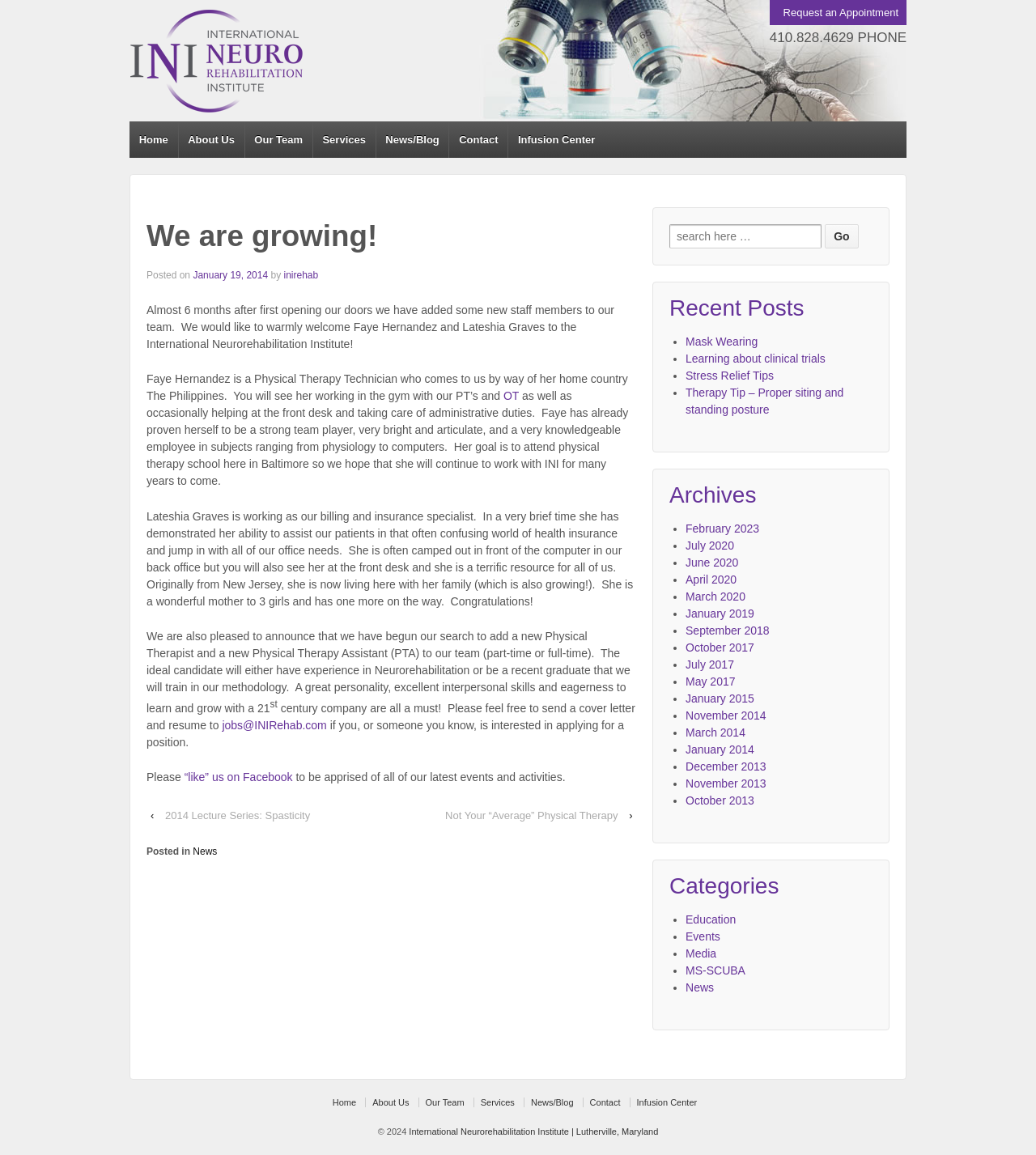Can you specify the bounding box coordinates of the area that needs to be clicked to fulfill the following instruction: "Read the latest news"?

[0.141, 0.732, 0.186, 0.742]